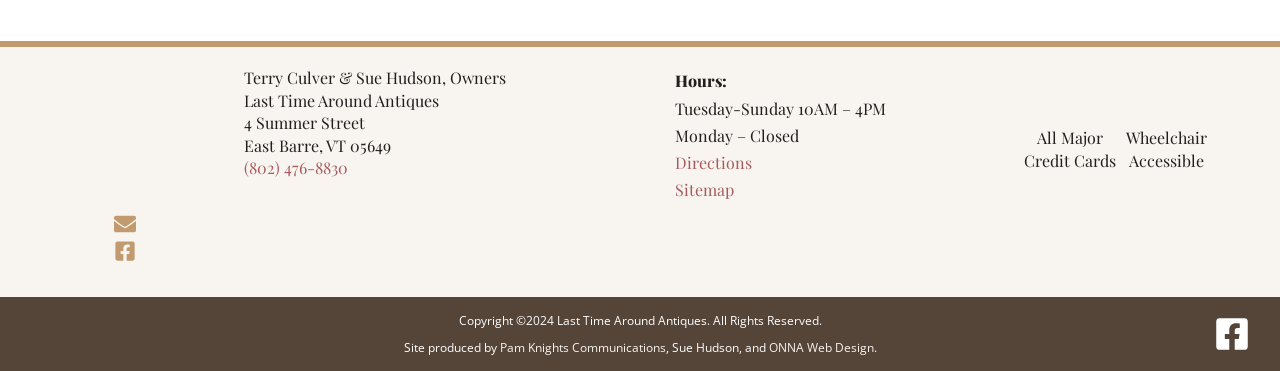Please specify the bounding box coordinates of the area that should be clicked to accomplish the following instruction: "Click the envelope icon". The coordinates should consist of four float numbers between 0 and 1, i.e., [left, top, right, bottom].

[0.089, 0.575, 0.183, 0.635]